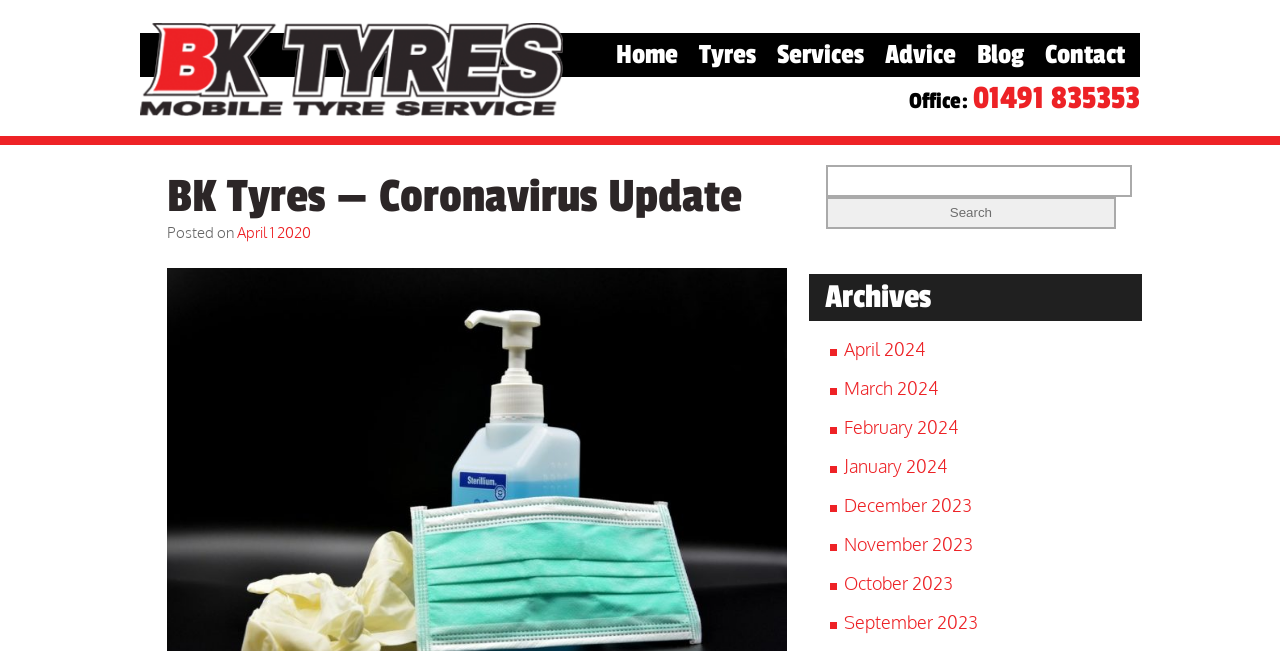Identify and provide the main heading of the webpage.

BK Tyres — Coronavirus Update